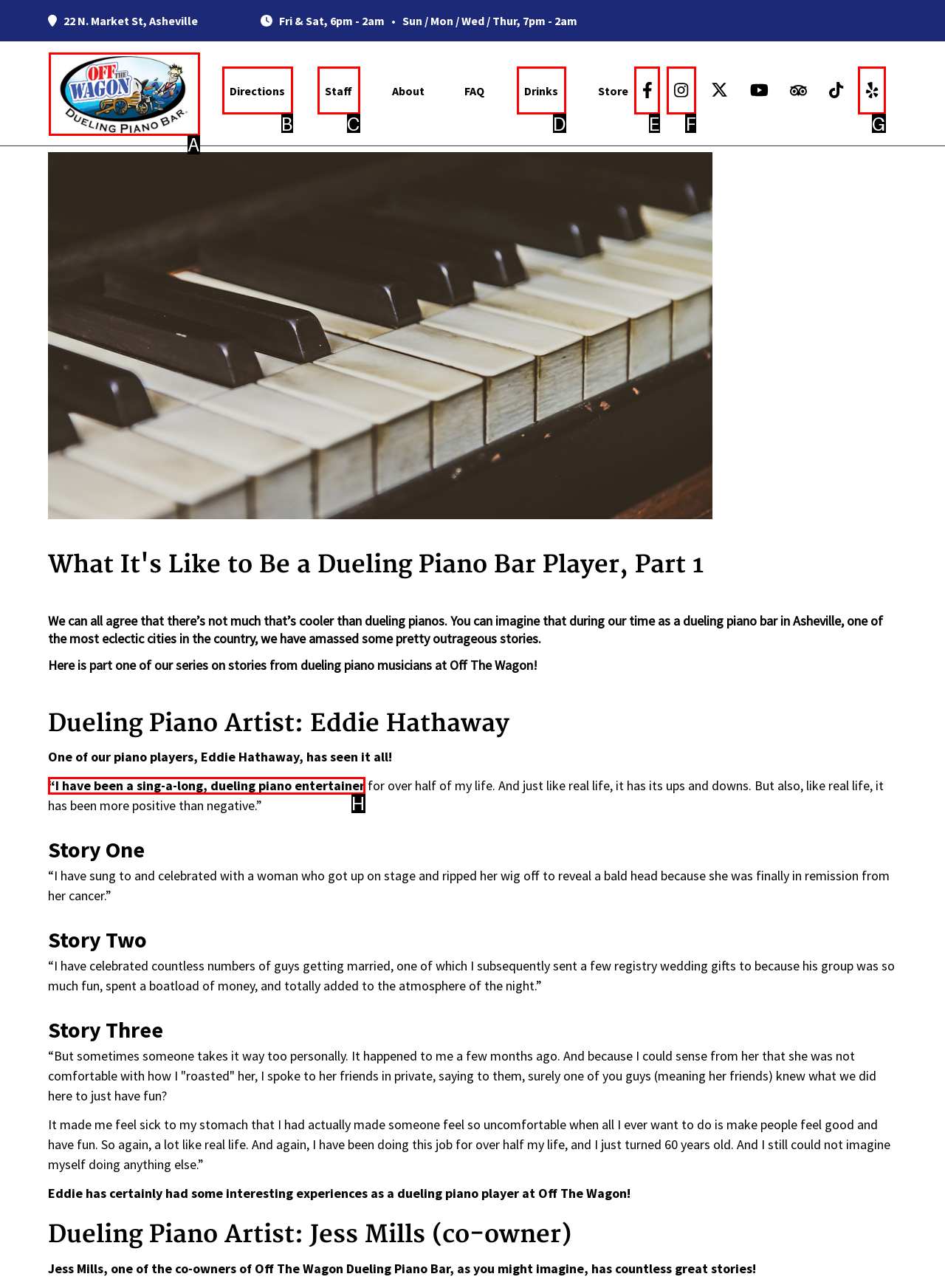Which UI element should be clicked to perform the following task: Click on the 'Off The Wagon Dueling Piano Bar' link? Answer with the corresponding letter from the choices.

A